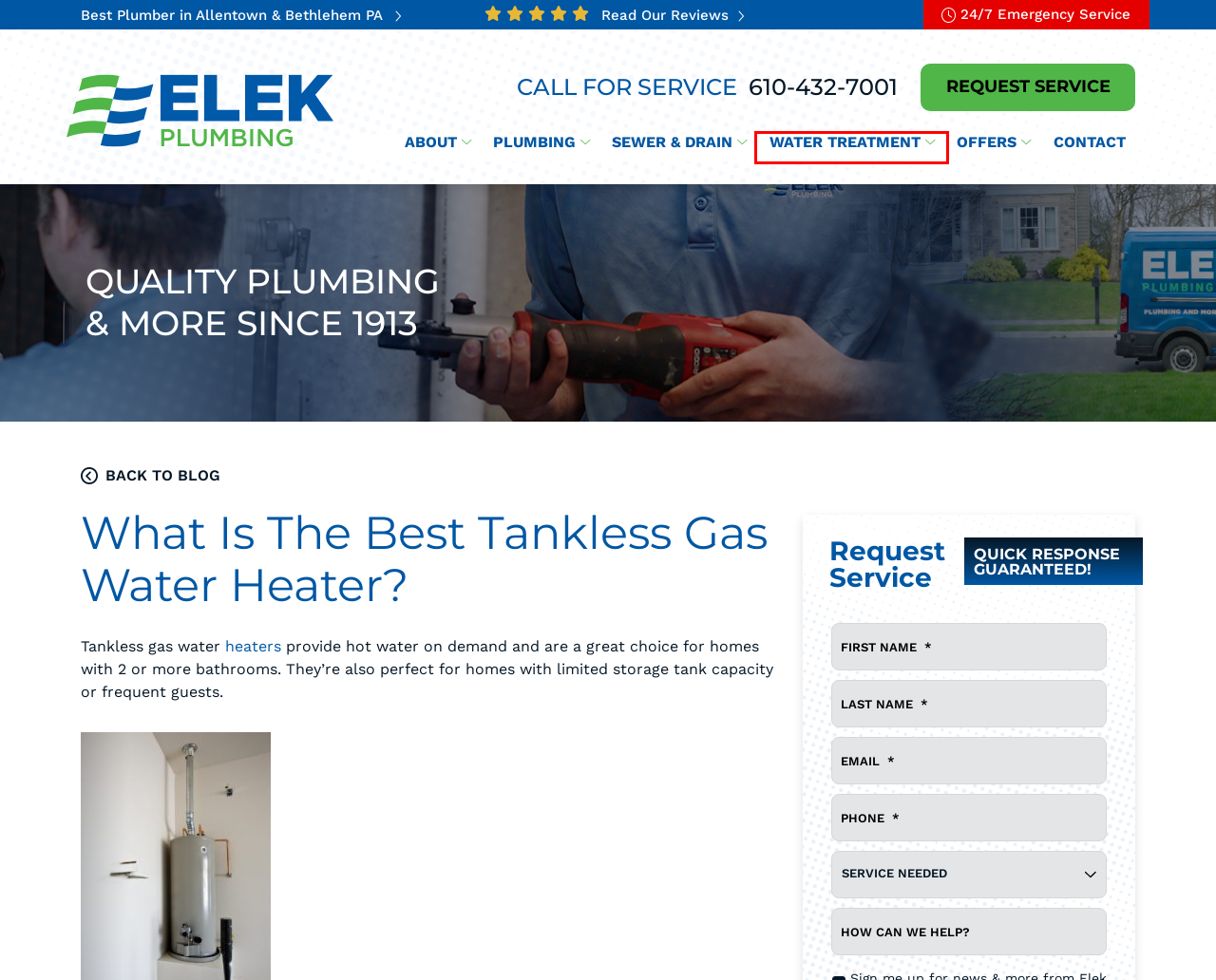Given a screenshot of a webpage with a red bounding box highlighting a UI element, determine which webpage description best matches the new webpage that appears after clicking the highlighted element. Here are the candidates:
A. Elek's Affordable Plumbing Coupons, Discounts & Deals | PA
B. About Elek Plumbing | Plumbing Contractors | Allentown PA
C. Elek Plumbing | Lehigh Valley PA's Premier Plumbing Company
D. Elek Plumbing | The Lehigh Valley PA's #1 Local Plumbers
E. Elek Plumbing | Water Heater Services | Lehigh Valley PA
F. Contact Elek Plumbing | Allentown, Bethlehem & Easton PA
G. Sewer Line Repair Service | Elek Plumbing | Lehigh Valley PA
H. water-treatment | Elek Plumbing

H